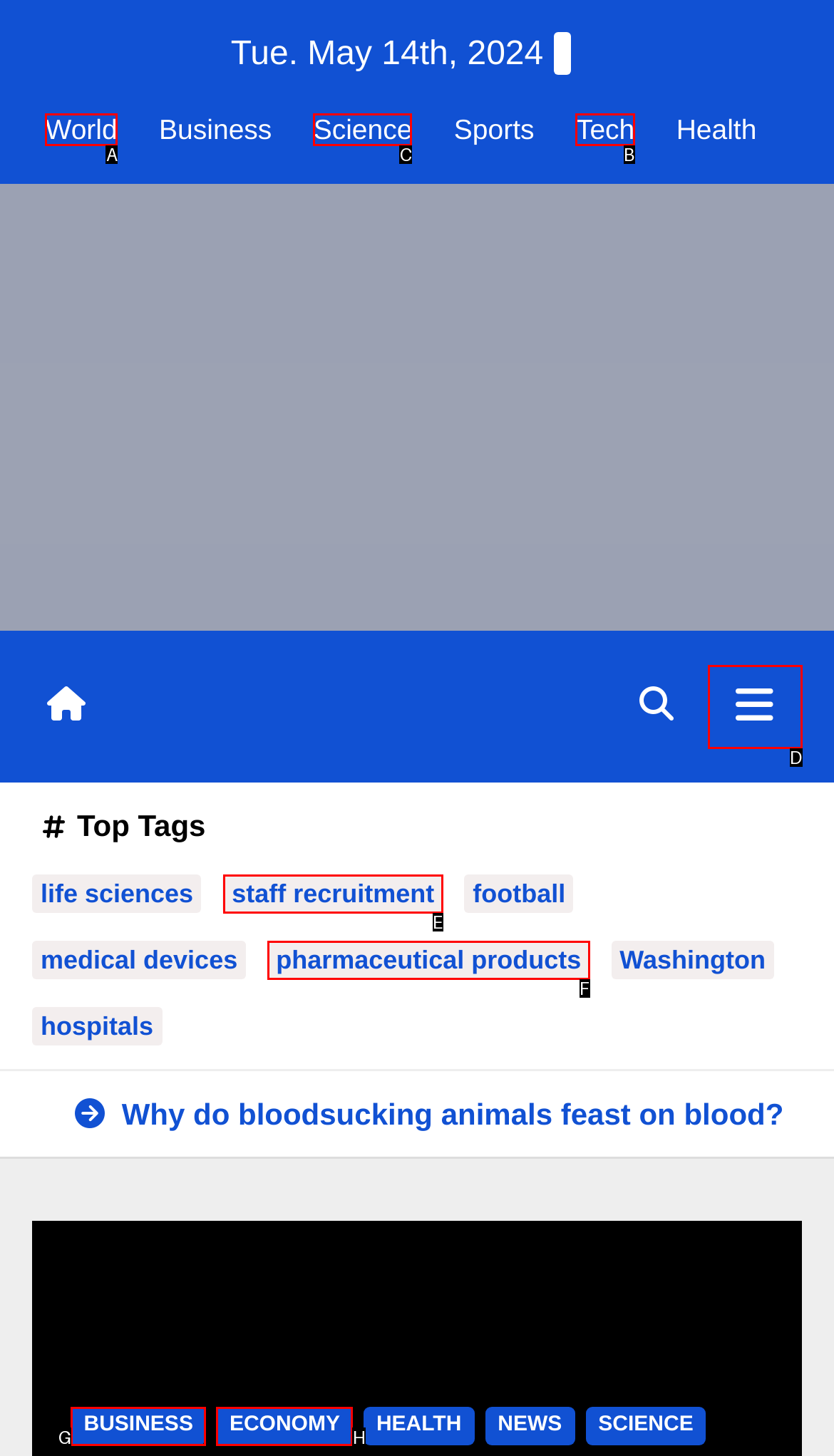To execute the task: Click on the Science link, which one of the highlighted HTML elements should be clicked? Answer with the option's letter from the choices provided.

C